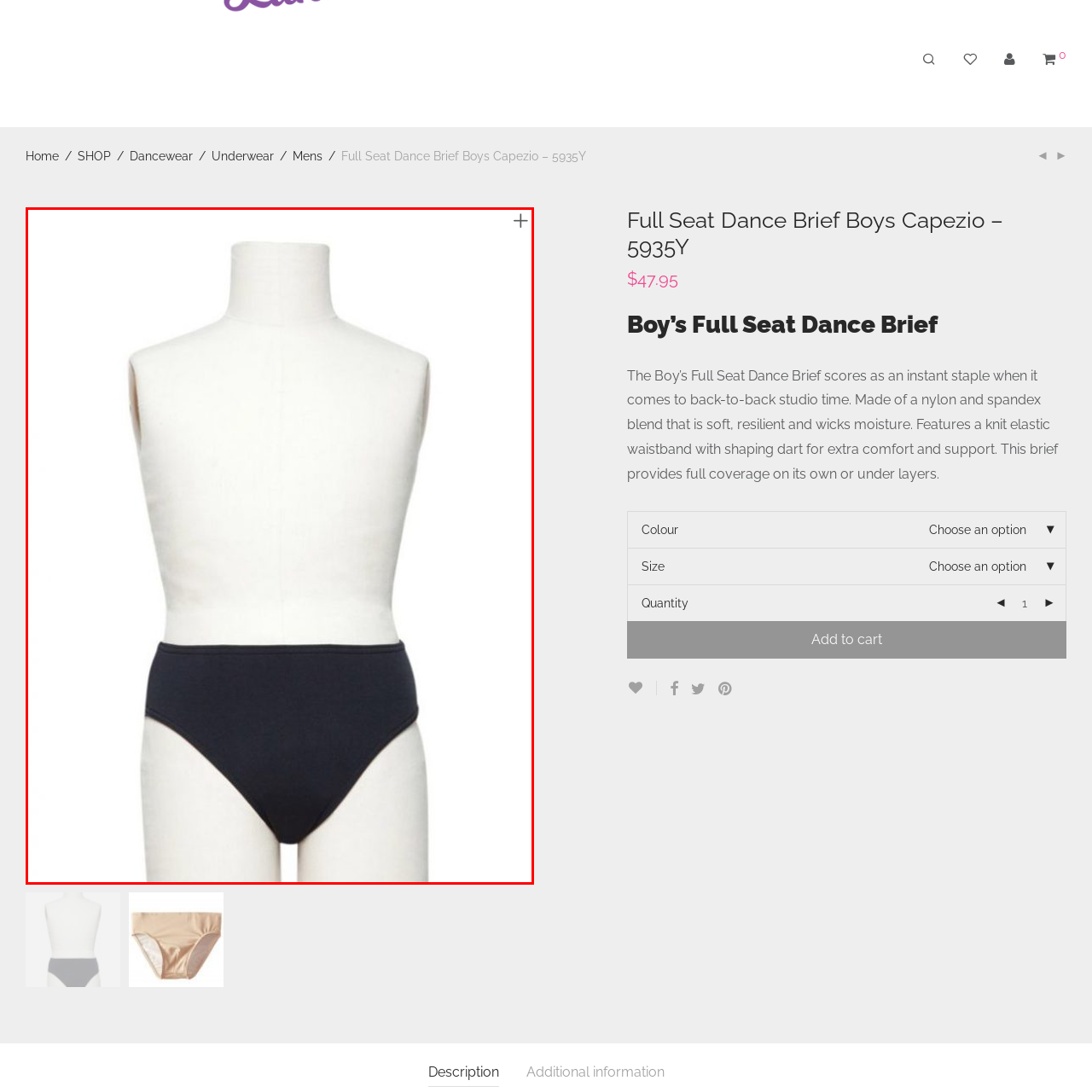Generate a comprehensive caption for the image section marked by the red box.

This image features a full seat dance brief designed specifically for boys, showcased on a mannequin torso. The brief is predominantly black, reflecting a classic and versatile color suitable for various dance styles. It is crafted from a nylon and spandex blend, ensuring a soft and comfortable fit. The design includes a knit elastic waistband, which contributes to both comfort and support during movement. This brief provides full coverage, making it an ideal choice for dance rehearsals and performances. The product is part of the Capezio collection, known for its quality dancewear, making it a staple for any young dancer's wardrobe.